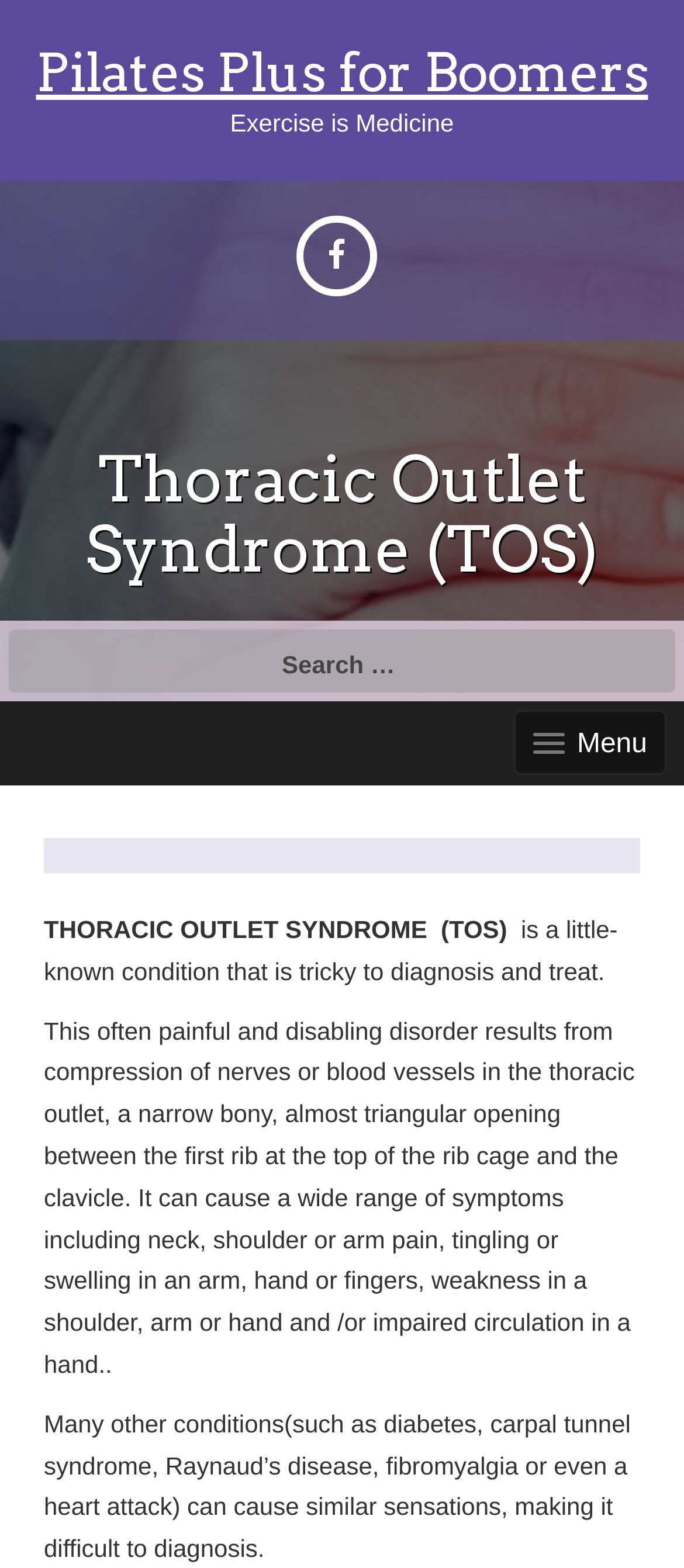Observe the image and answer the following question in detail: What is the purpose of the search box?

The search box is located at the top of the webpage with a label 'Search for:' and is likely used to search for specific information or exercises related to Thoracic Outlet Syndrome (TOS) or Pilates on the website.